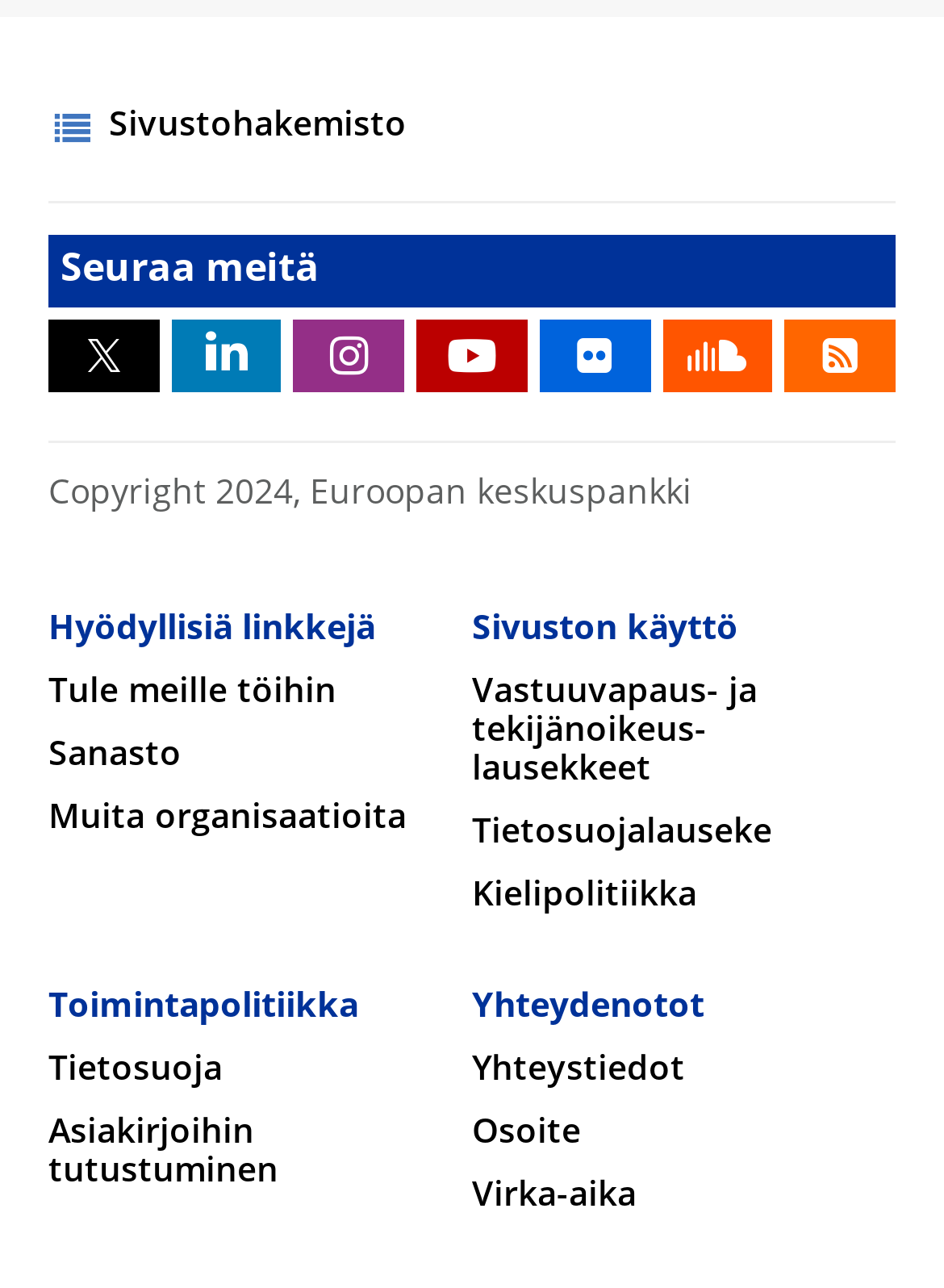Determine the bounding box coordinates of the target area to click to execute the following instruction: "View Vastuuvapaus- ja tekijänoikeuslausekkeet."

[0.5, 0.524, 0.803, 0.61]